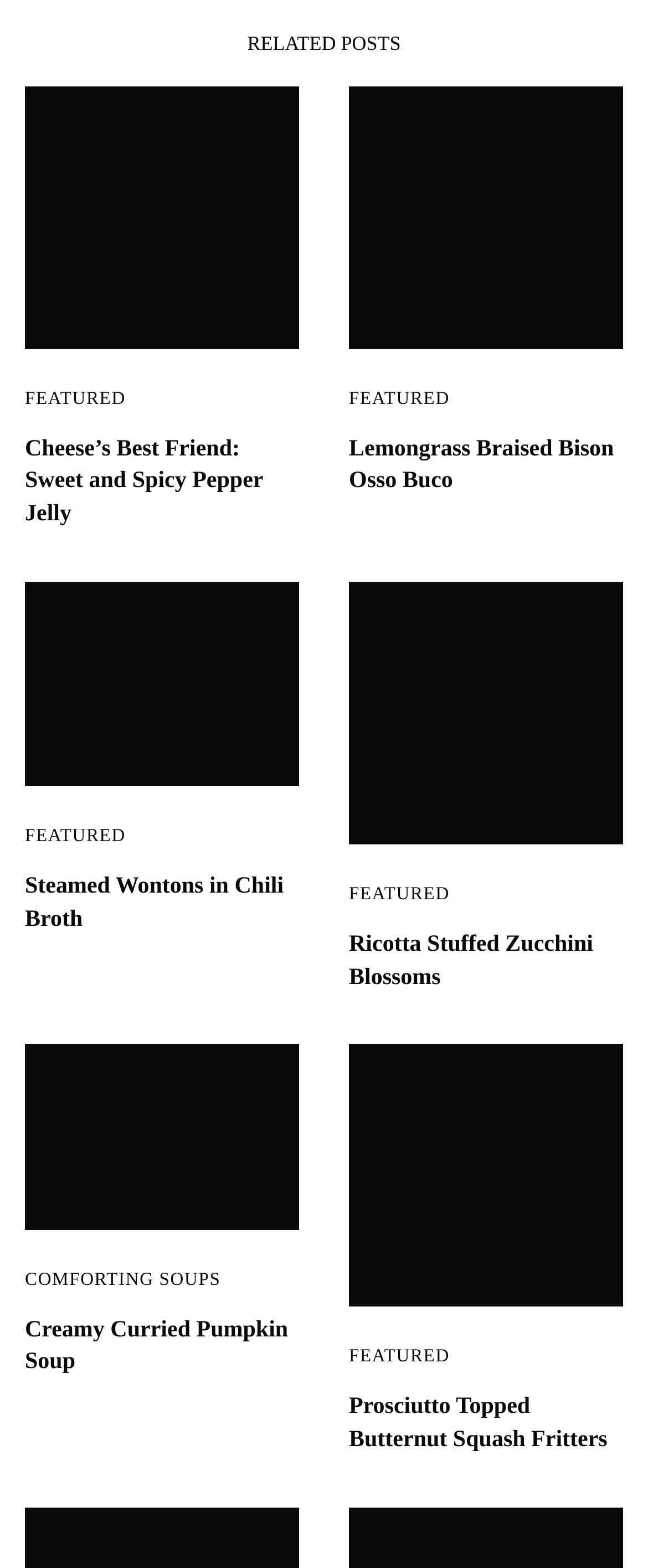Determine the bounding box coordinates of the region I should click to achieve the following instruction: "Discover Prosciutto Topped Butternut Squash Fritters recipe". Ensure the bounding box coordinates are four float numbers between 0 and 1, i.e., [left, top, right, bottom].

[0.538, 0.888, 0.962, 0.929]